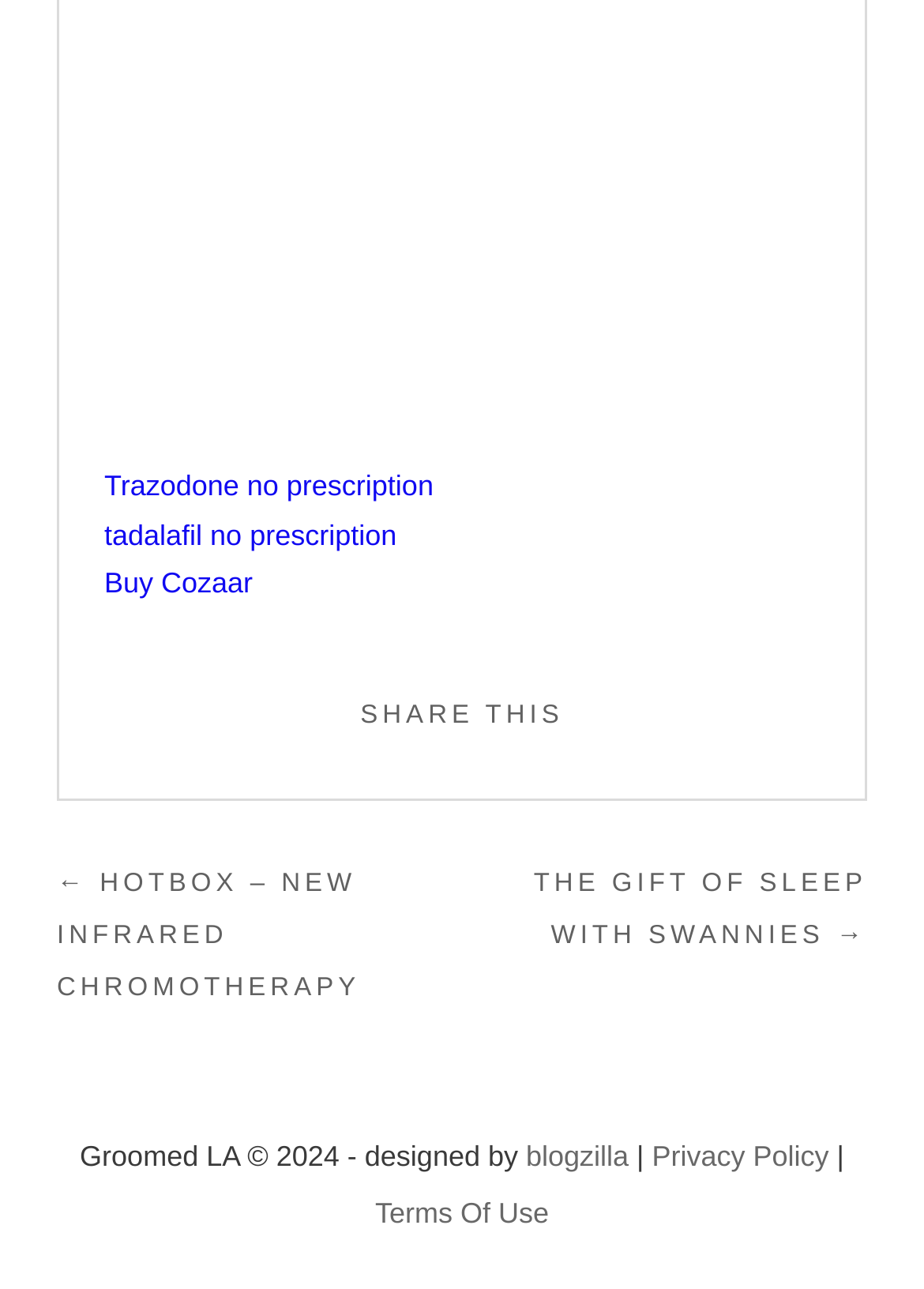What type of content is being shared?
Please respond to the question with as much detail as possible.

I determined the type of content being shared by looking at the 'SHARE THIS' button and the post navigation section, which suggest that the website is sharing blog posts or articles.